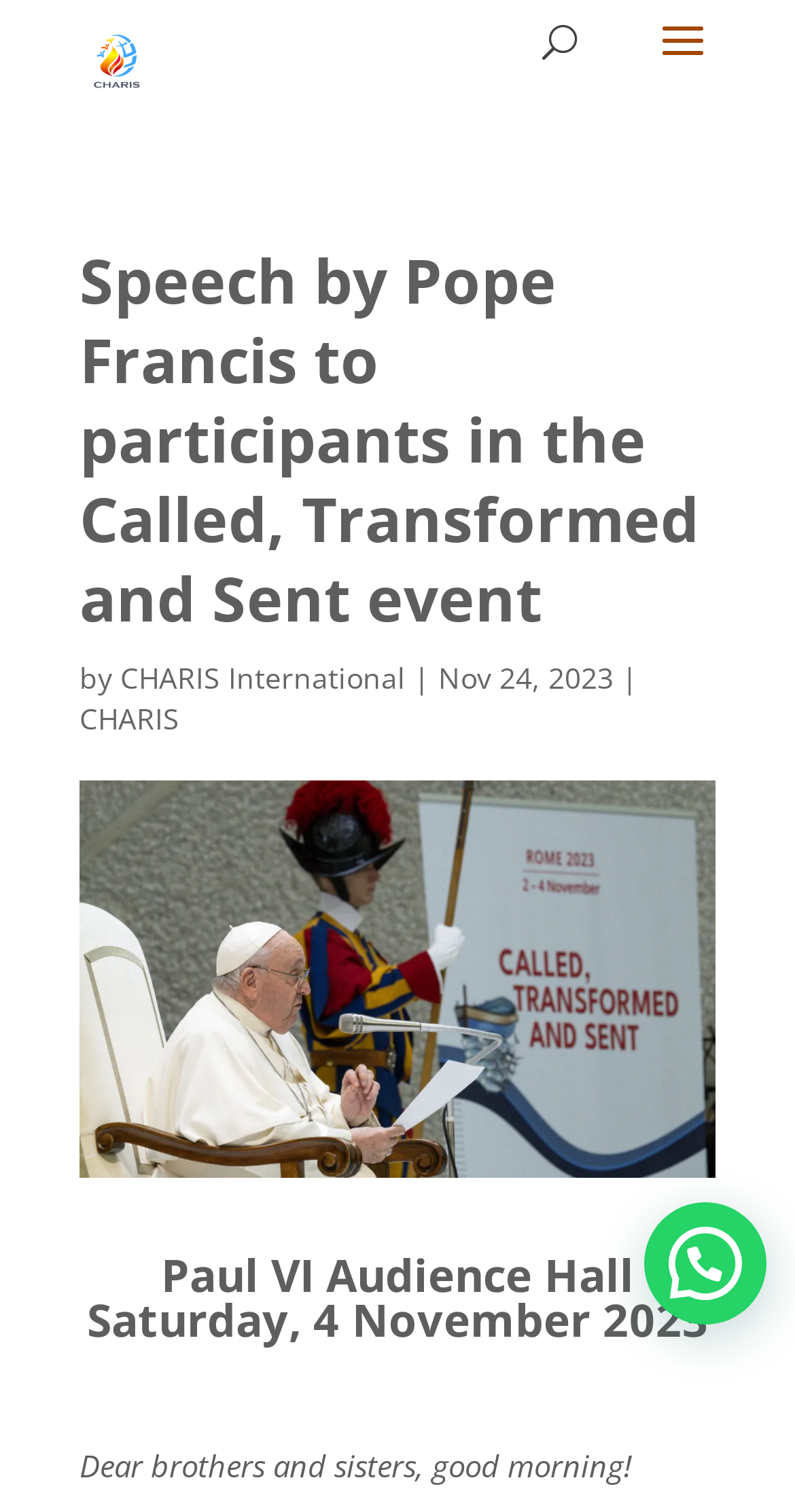Provide the bounding box coordinates of the HTML element this sentence describes: "CHARIS International". The bounding box coordinates consist of four float numbers between 0 and 1, i.e., [left, top, right, bottom].

[0.151, 0.435, 0.51, 0.461]